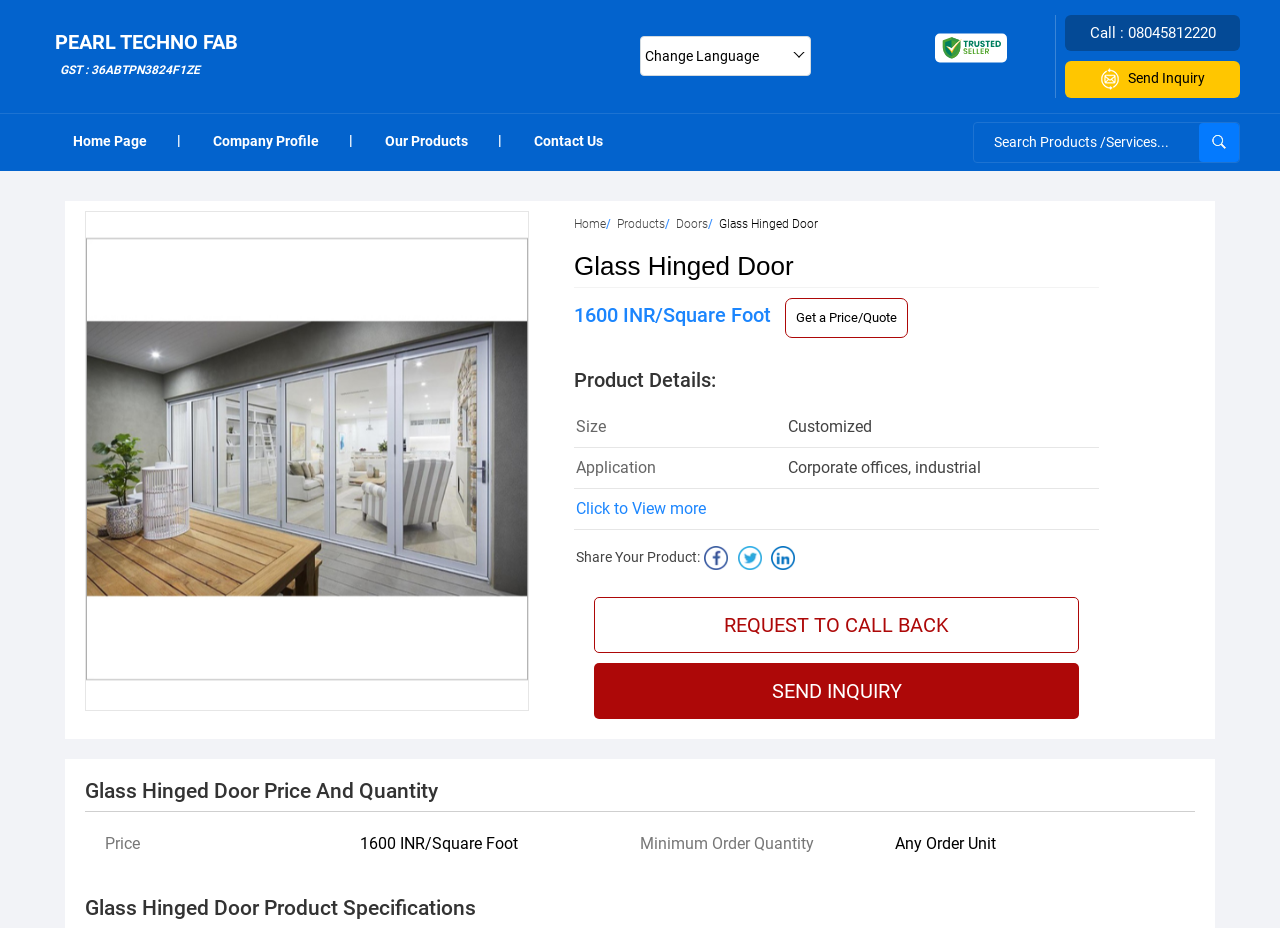What is the price of the Glass Hinged Door?
Look at the screenshot and respond with a single word or phrase.

1600 INR/Square Foot